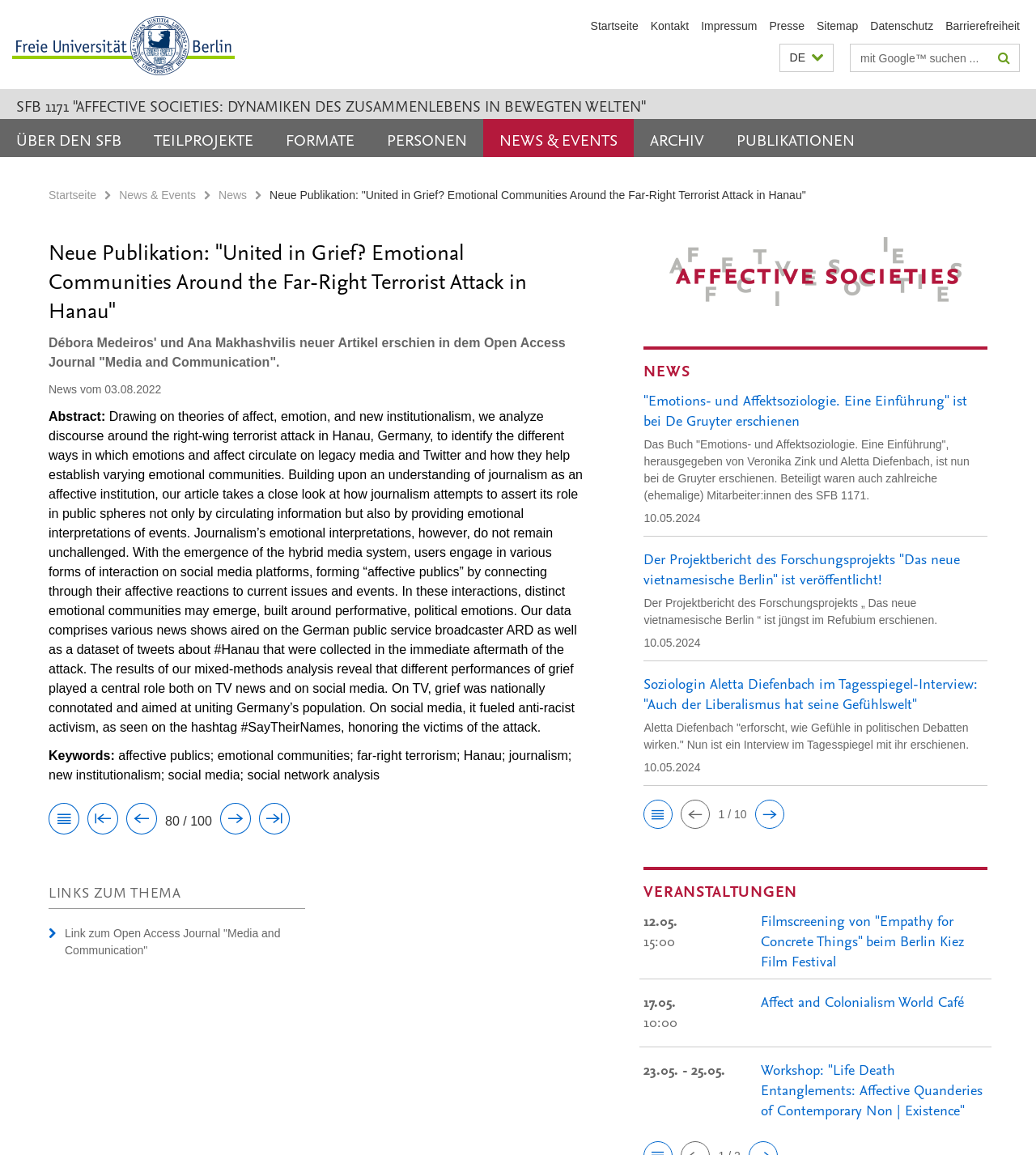Answer the question in a single word or phrase:
What is the language of the webpage?

German